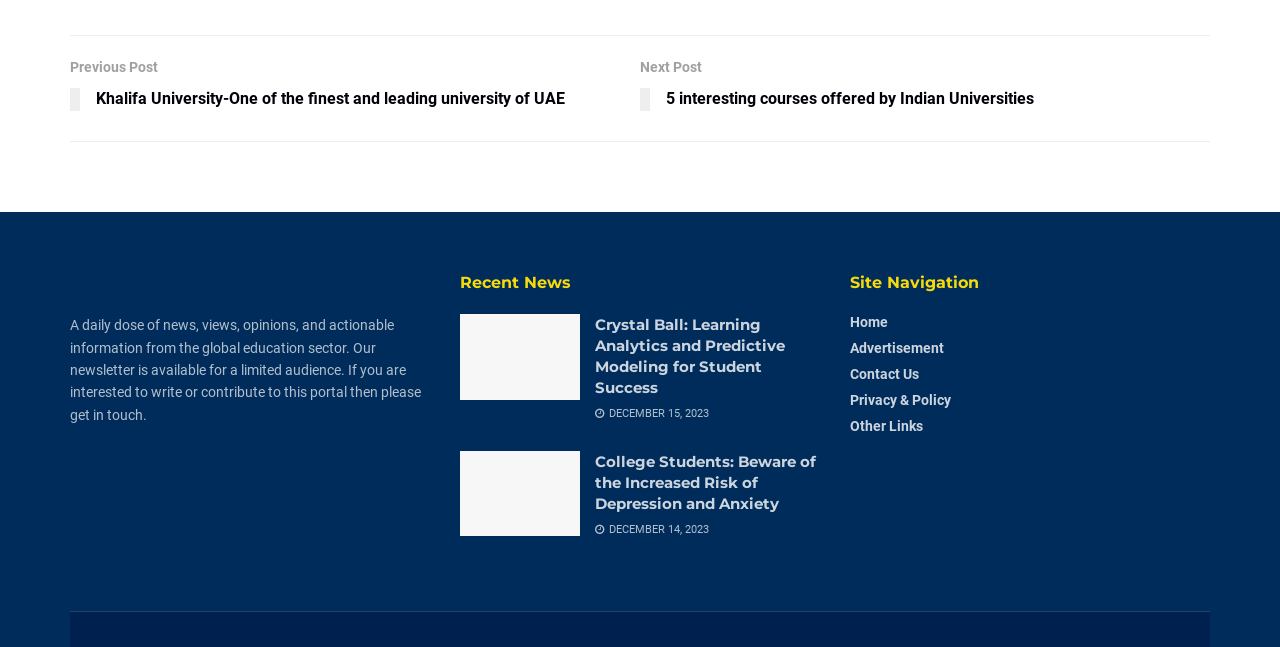What is the topic of the news article dated December 15, 2023?
Give a comprehensive and detailed explanation for the question.

The StaticText element with the date 'DECEMBER 15, 2023' is located near the link and heading elements with the text 'Crystal Ball: Learning Analytics and Predictive Modeling for Student Success', which suggests that the topic of the news article on that date is related to Learning Analytics and Predictive Modeling.